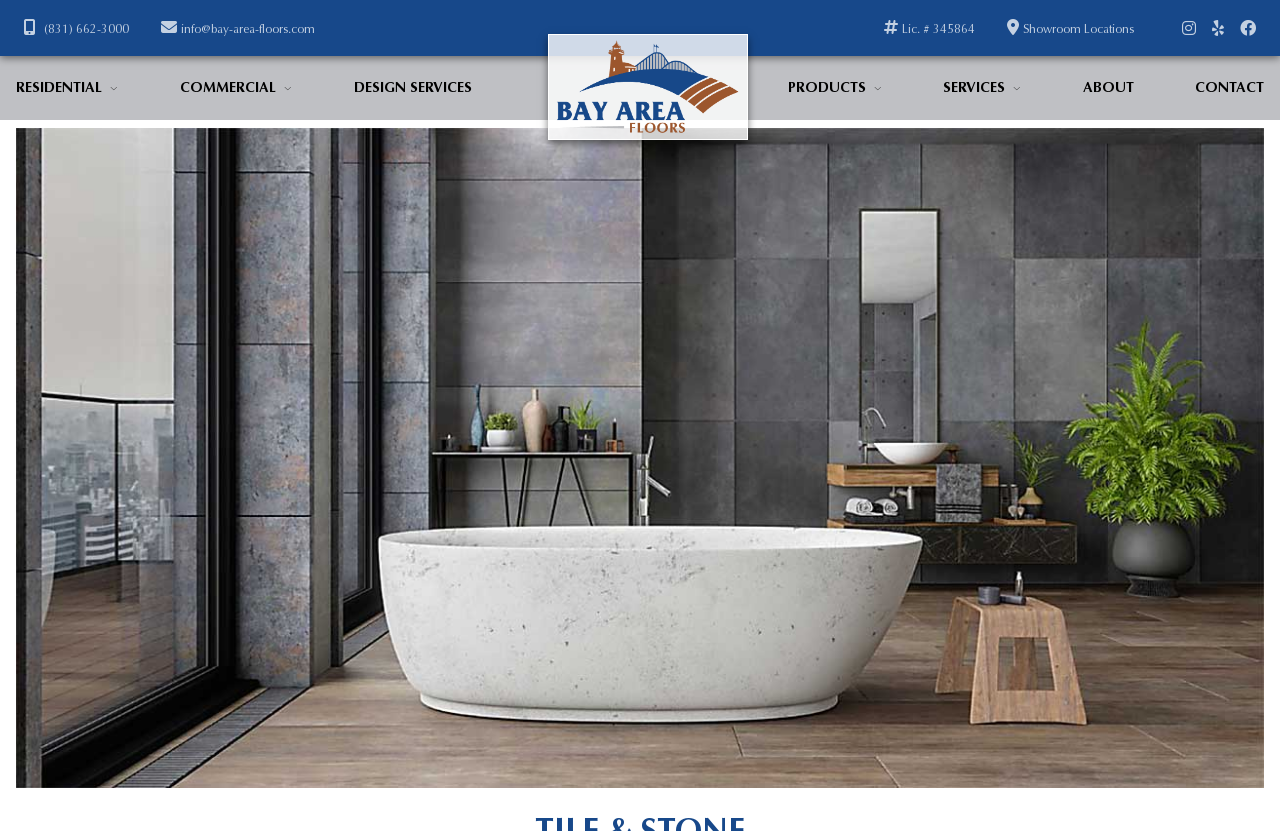Give a short answer to this question using one word or a phrase:
What is the name of the company on the webpage?

Bay Area Floors